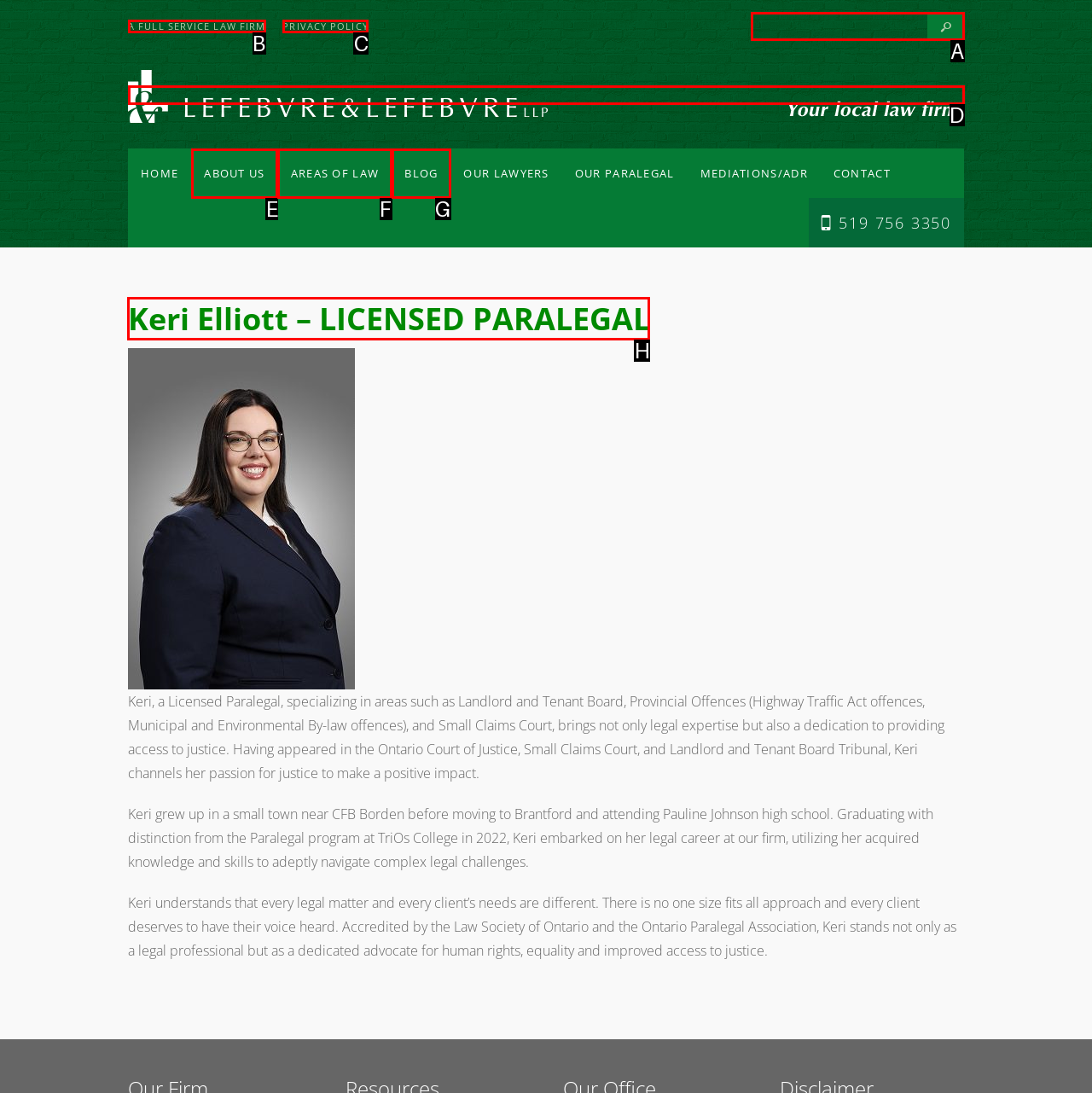Indicate the HTML element that should be clicked to perform the task: View Keri's profile Reply with the letter corresponding to the chosen option.

H